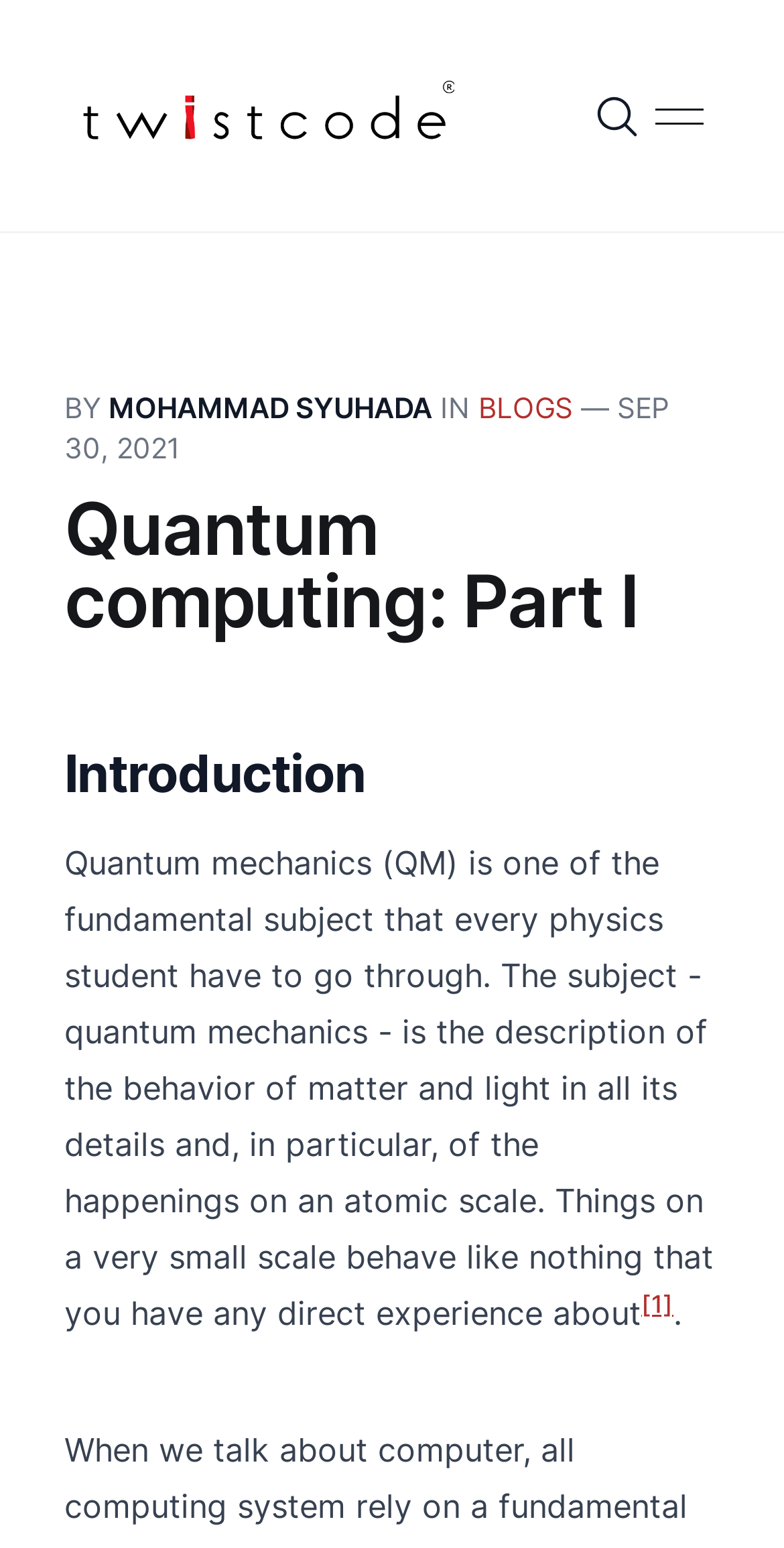Provide a brief response using a word or short phrase to this question:
Who is the author of the blog?

MOHAMMAD SYUHADA